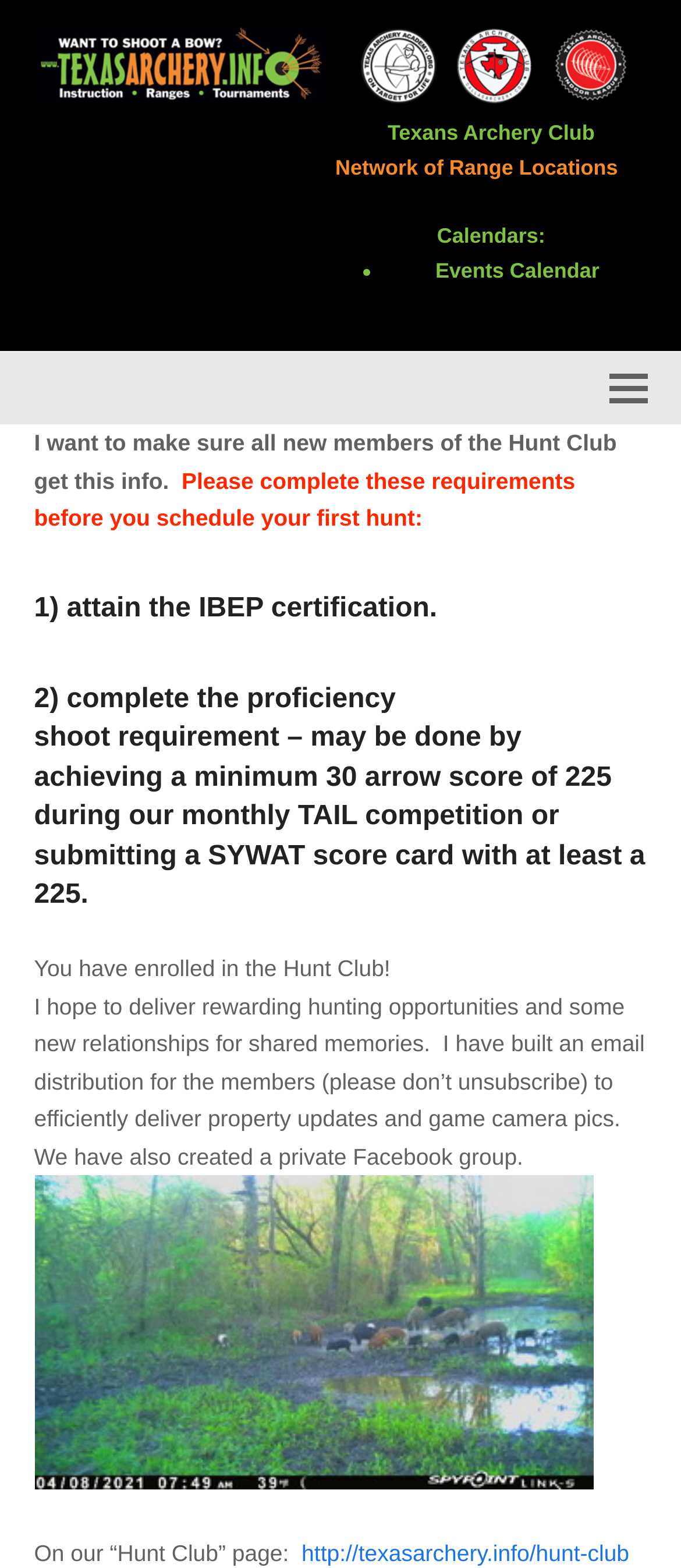Where can the Hunt Club page be found?
Please give a well-detailed answer to the question.

The URL of the Hunt Club page can be found in the link element 'http://texasarchery.info/hunt-club' located at [0.443, 0.983, 0.924, 0.999].